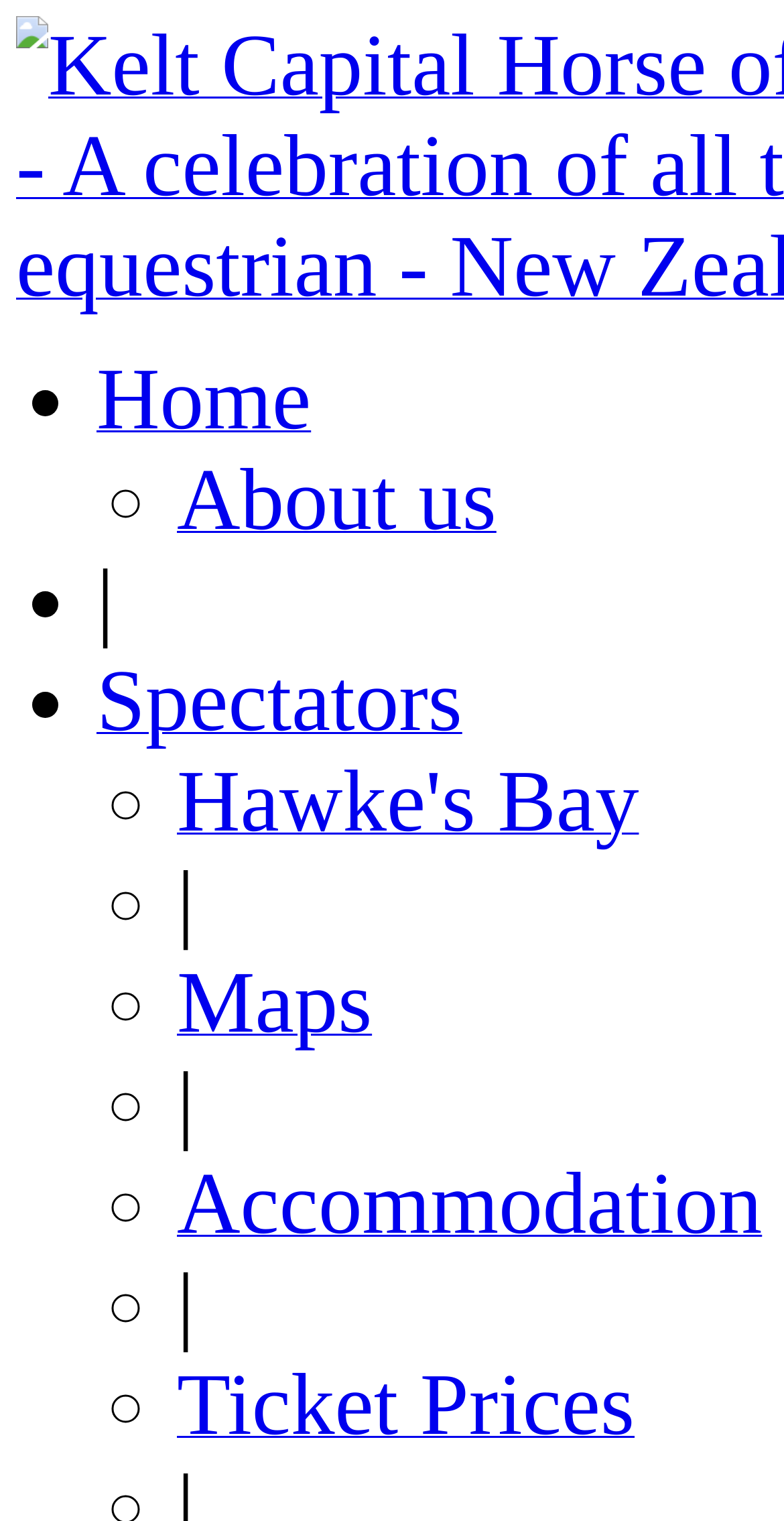What is the second navigation link?
Using the image, provide a detailed and thorough answer to the question.

I looked at the navigation menu and found that the second link is 'About us', which is located below the 'Home' link.